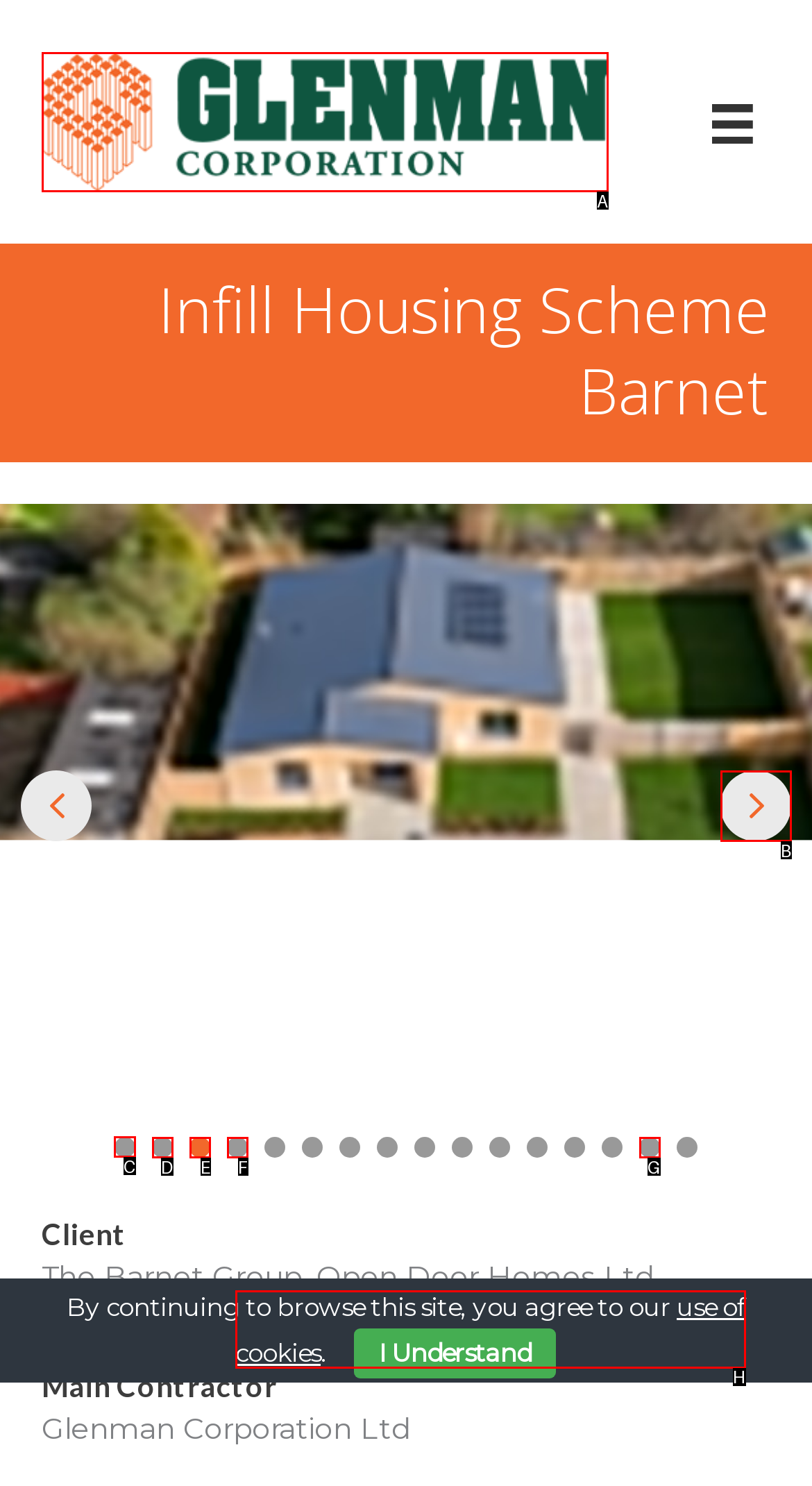Decide which HTML element to click to complete the task: View Slide 1 Provide the letter of the appropriate option.

C